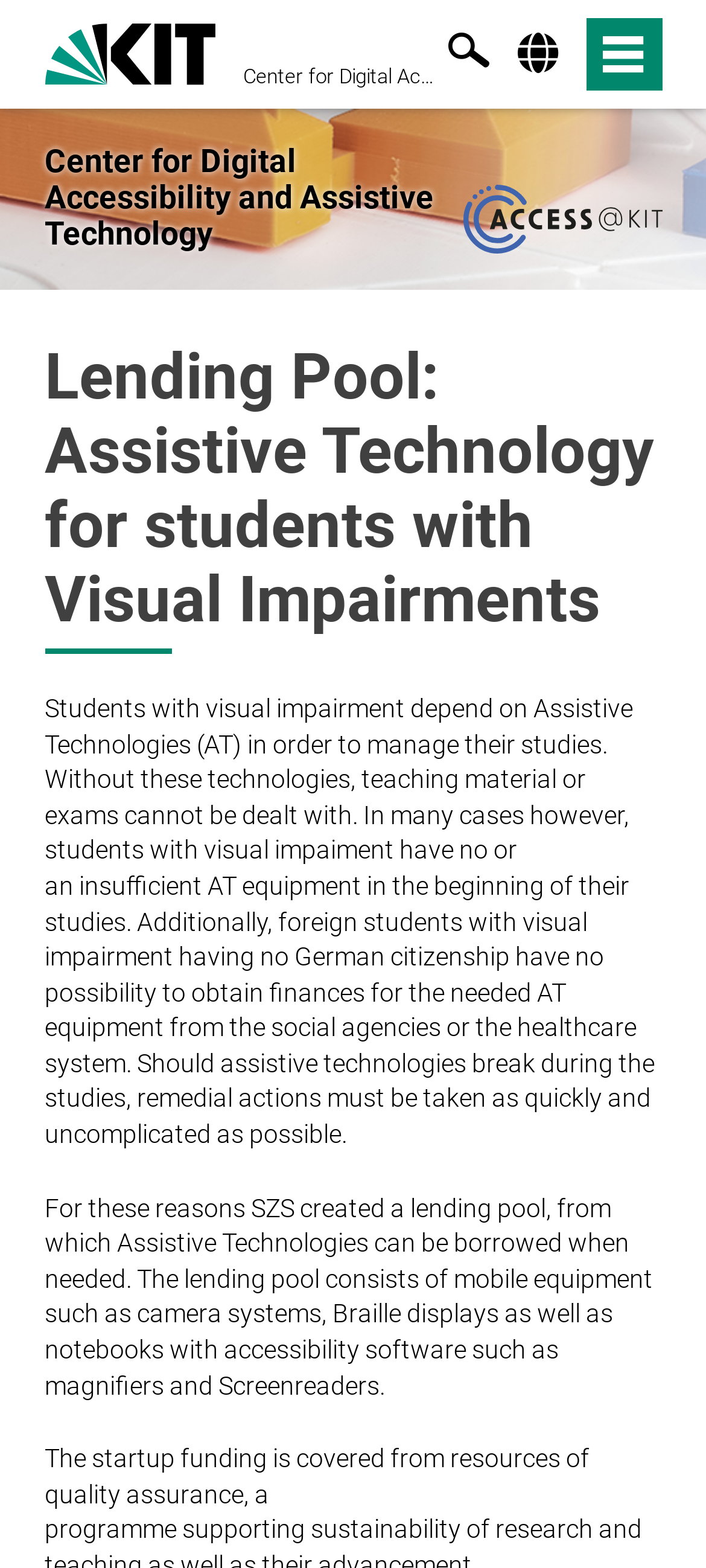Provide a comprehensive caption for the webpage.

The webpage is about the Center for Digital Accessibility and Assistive Technology (ACCESS@KIT) at the Karlsruhe Institute of Technology (KIT). At the top left, there is a link to the KIT website, accompanied by a small KIT logo image. On the top right, there is a button with an image, likely a navigation or menu button.

Below the top section, there is a link to the Center for Digital Accessibility and Assistive Technology, followed by a search icon with a toggle switch. The search icon is located near the top center of the page.

On the left side of the page, there is a section with a heading that reads "Lending Pool: Assistive Technology for students with Visual Impairments". Below the heading, there are two blocks of text that describe the importance of assistive technologies for students with visual impairments and the challenges they face in obtaining these technologies. The text also explains the purpose of the lending pool, which provides mobile equipment such as camera systems, Braille displays, and notebooks with accessibility software for students to borrow when needed.

On the top right side of the page, there is a logo of ACCESS@KIT, which is an image. There are a total of three images on the page: the KIT logo, the button image, and the ACCESS@KIT logo. There are also several links and a button on the page, with a total of five UI elements of type "link" and one UI element of type "button".